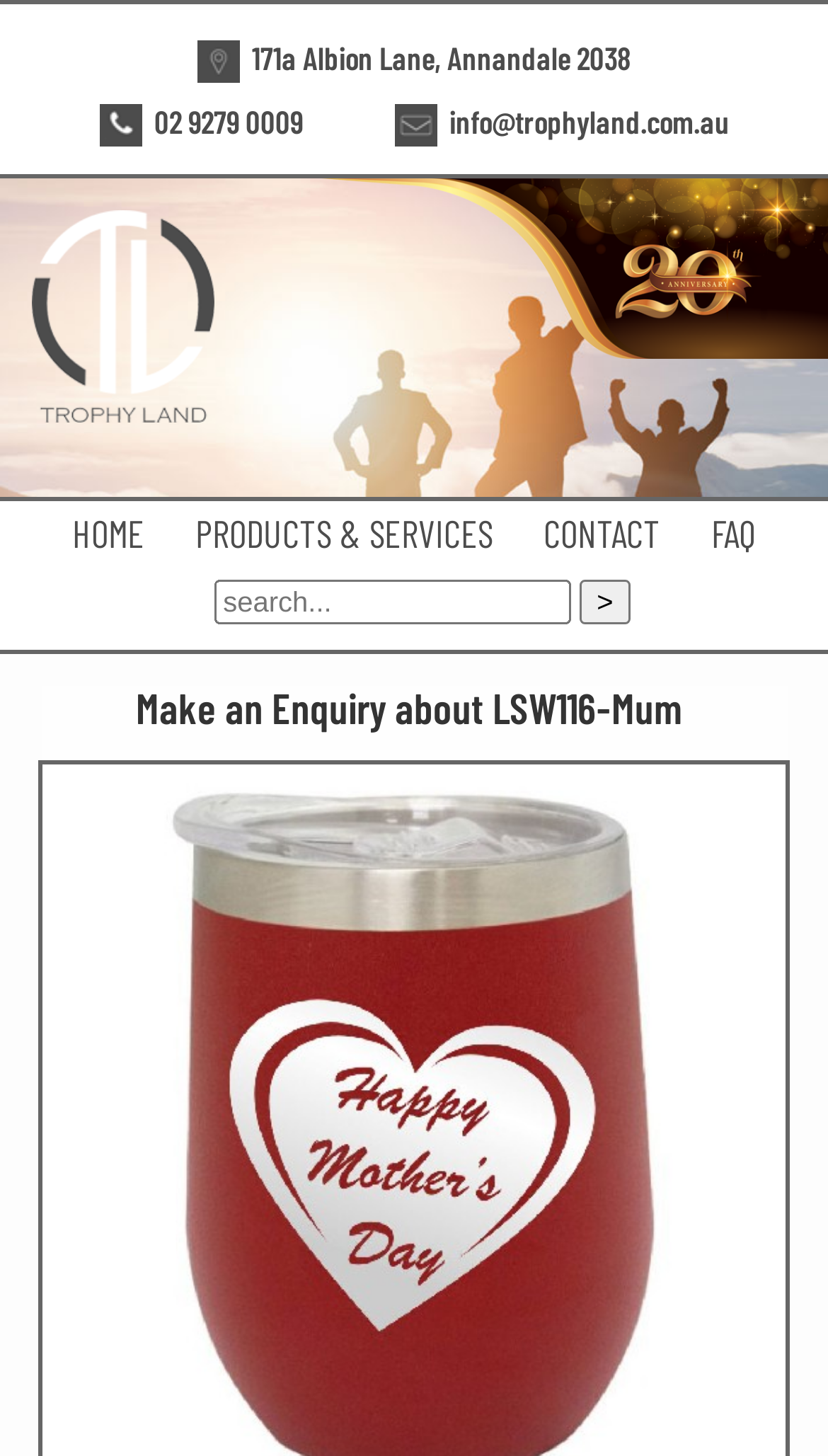Analyze the image and provide a detailed answer to the question: How many navigation links are on the page?

I found the navigation links by looking at the link elements with text 'HOME', 'PRODUCTS & SERVICES', 'CONTACT', and 'FAQ', which are arranged horizontally and suggest a navigation menu.